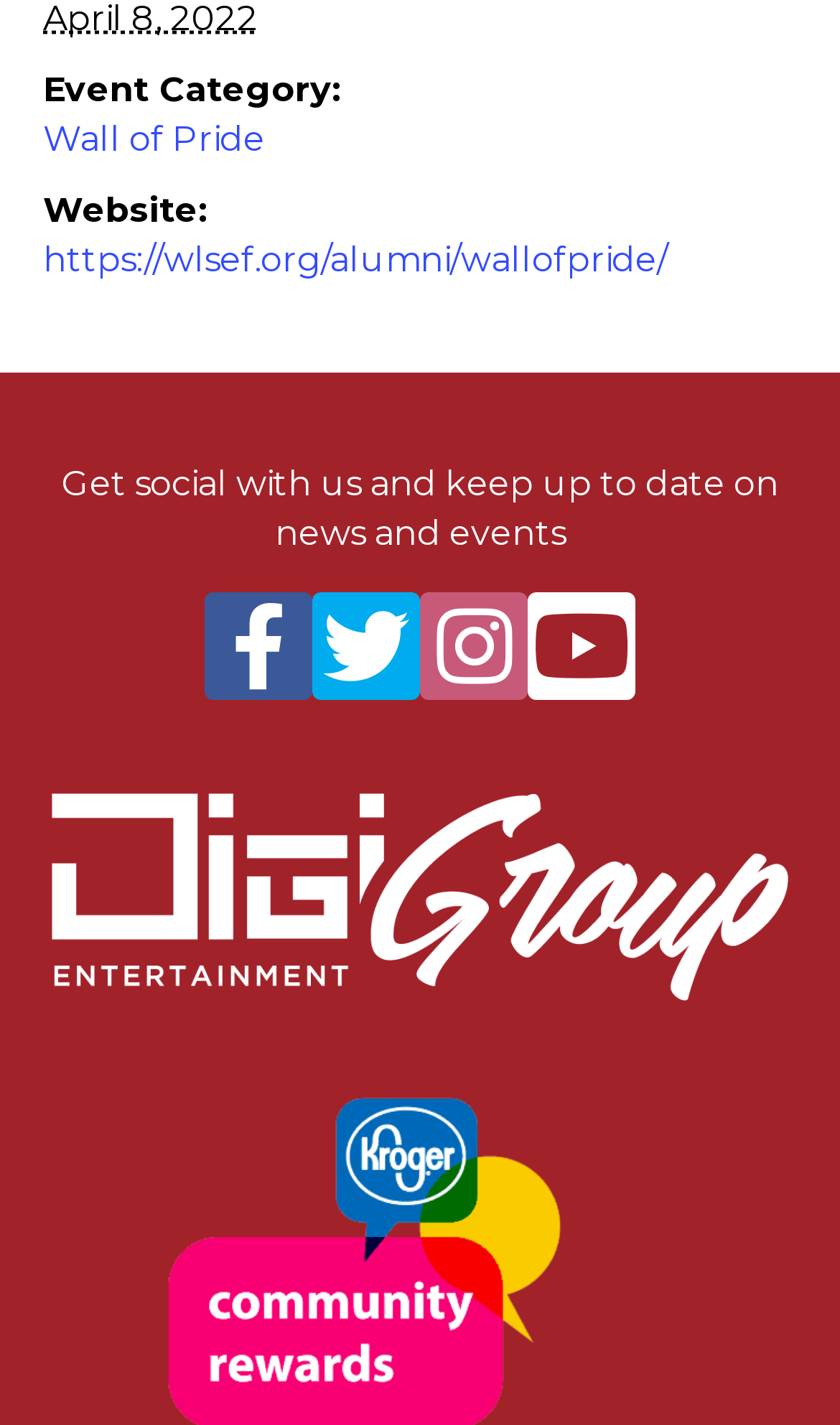Locate the bounding box coordinates of the element that should be clicked to fulfill the instruction: "Learn about Kroger Community Rewards".

[0.051, 0.898, 0.797, 0.926]